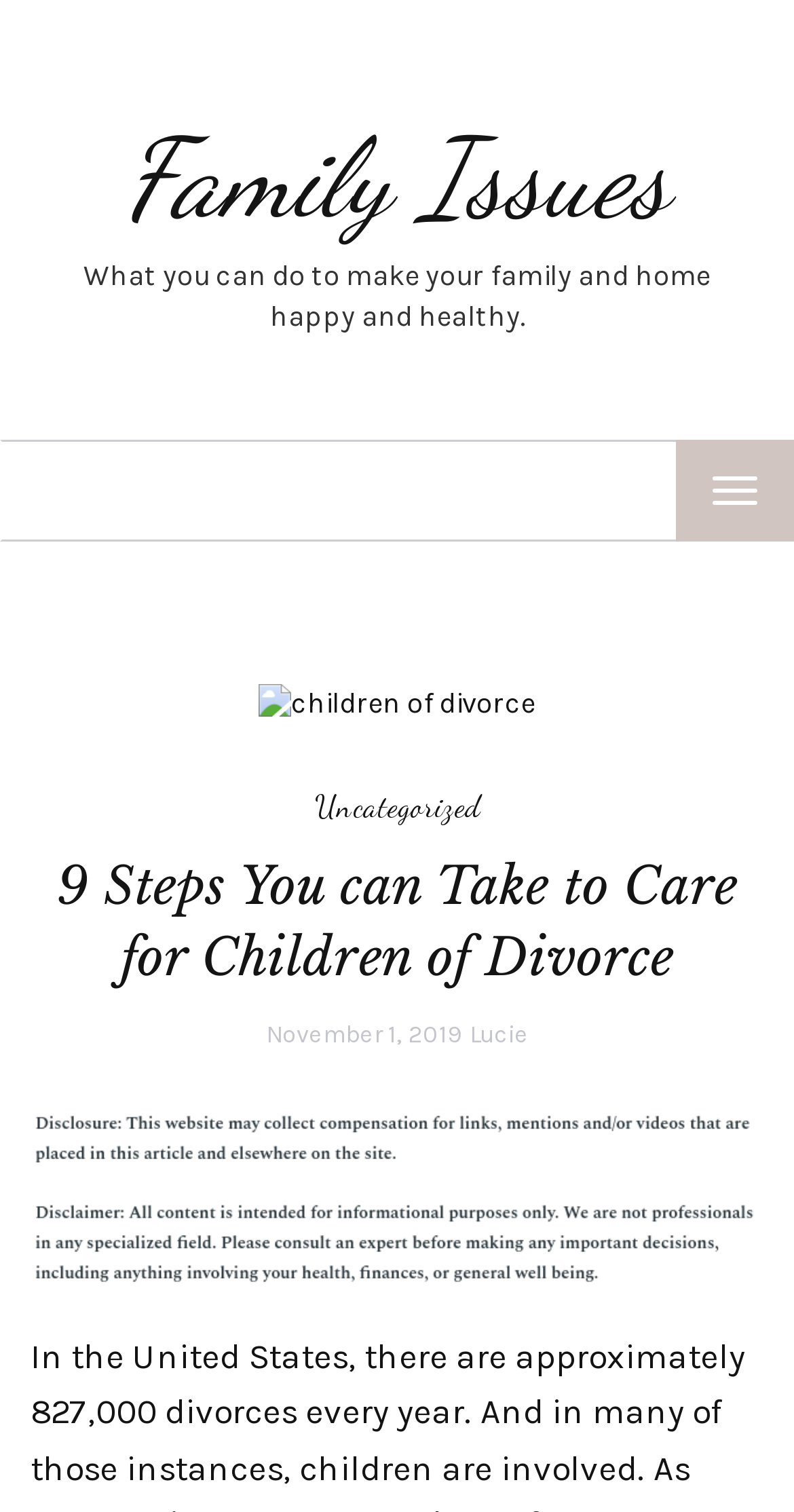Given the element description Family Issues, identify the bounding box coordinates for the UI element on the webpage screenshot. The format should be (top-left x, top-left y, bottom-right x, bottom-right y), with values between 0 and 1.

[0.156, 0.074, 0.844, 0.162]